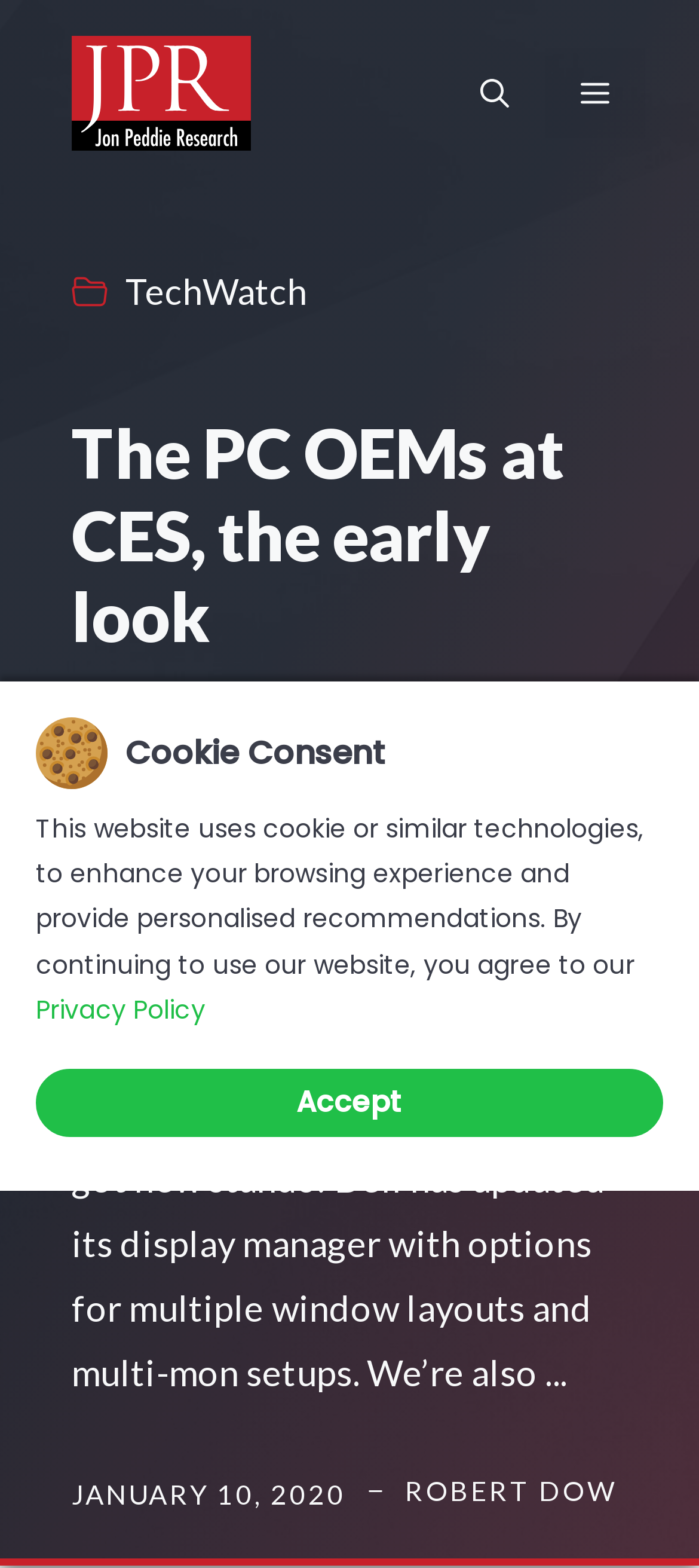Use a single word or phrase to answer this question: 
What is the date of the article?

JANUARY 10, 2020